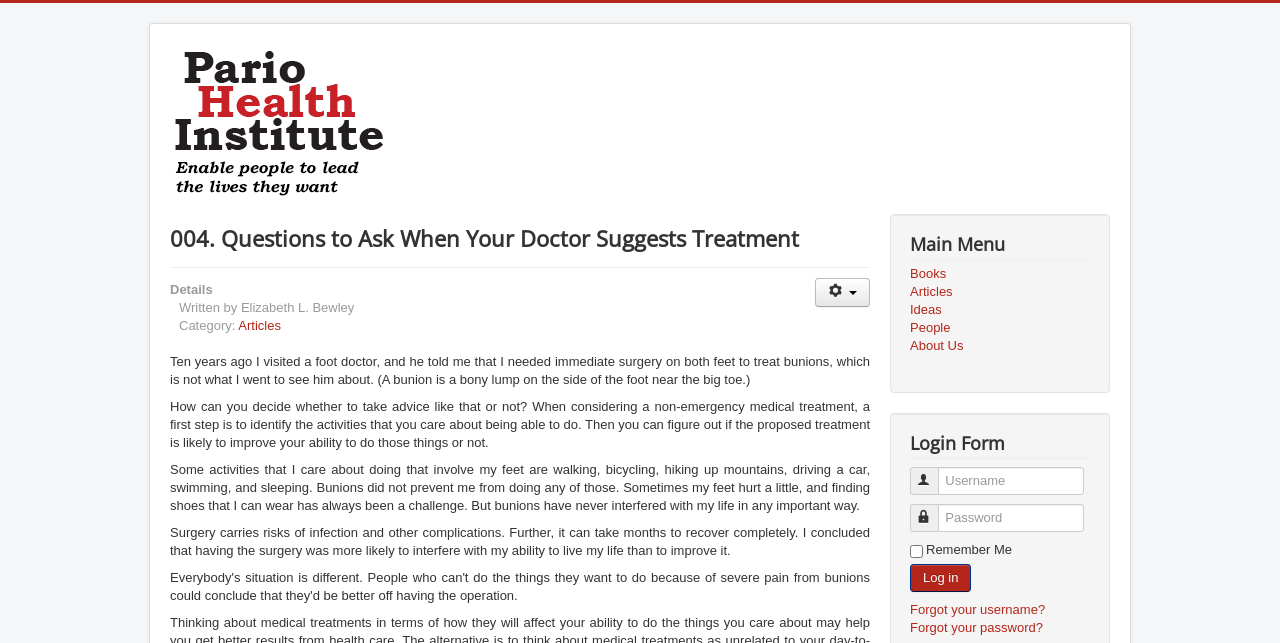What is the category of the article?
Please describe in detail the information shown in the image to answer the question.

The category of the article can be found in the description list detail section, where it says 'Category: Articles'.